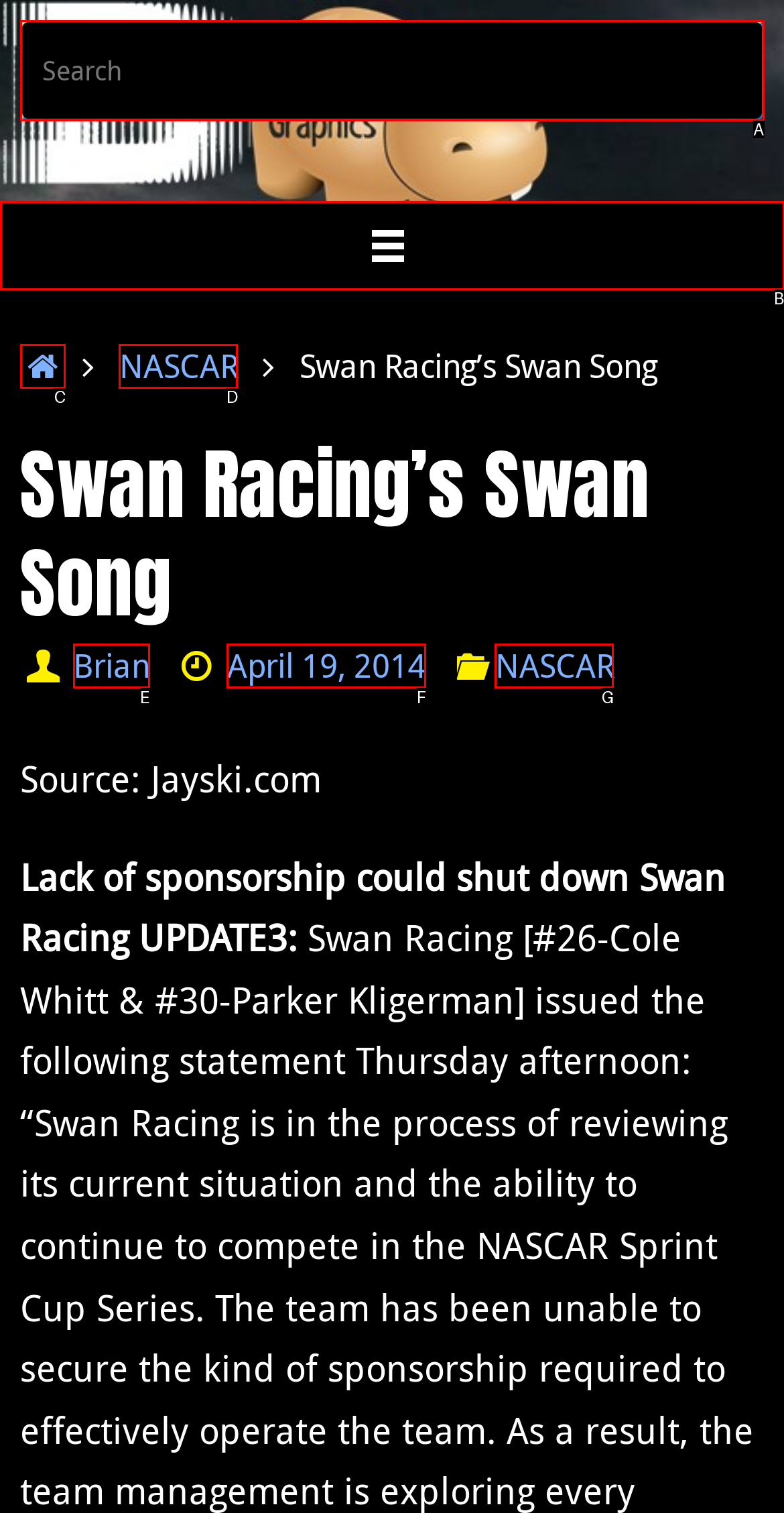Identify the option that corresponds to the description: parent_node: Search for: name="s" placeholder="Search". Provide only the letter of the option directly.

A